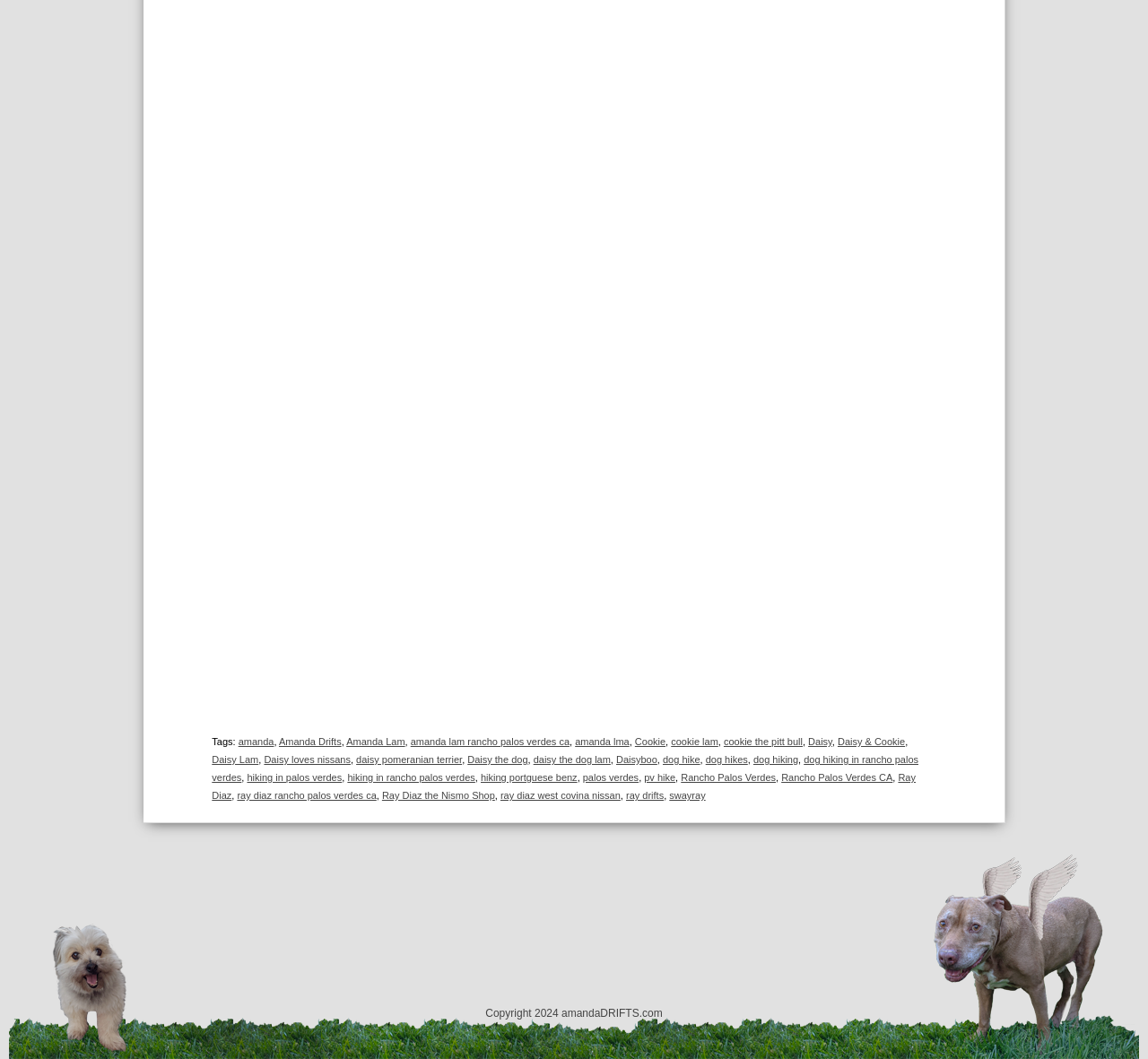Please indicate the bounding box coordinates of the element's region to be clicked to achieve the instruction: "Click on the link 'amanda'". Provide the coordinates as four float numbers between 0 and 1, i.e., [left, top, right, bottom].

[0.208, 0.695, 0.239, 0.705]